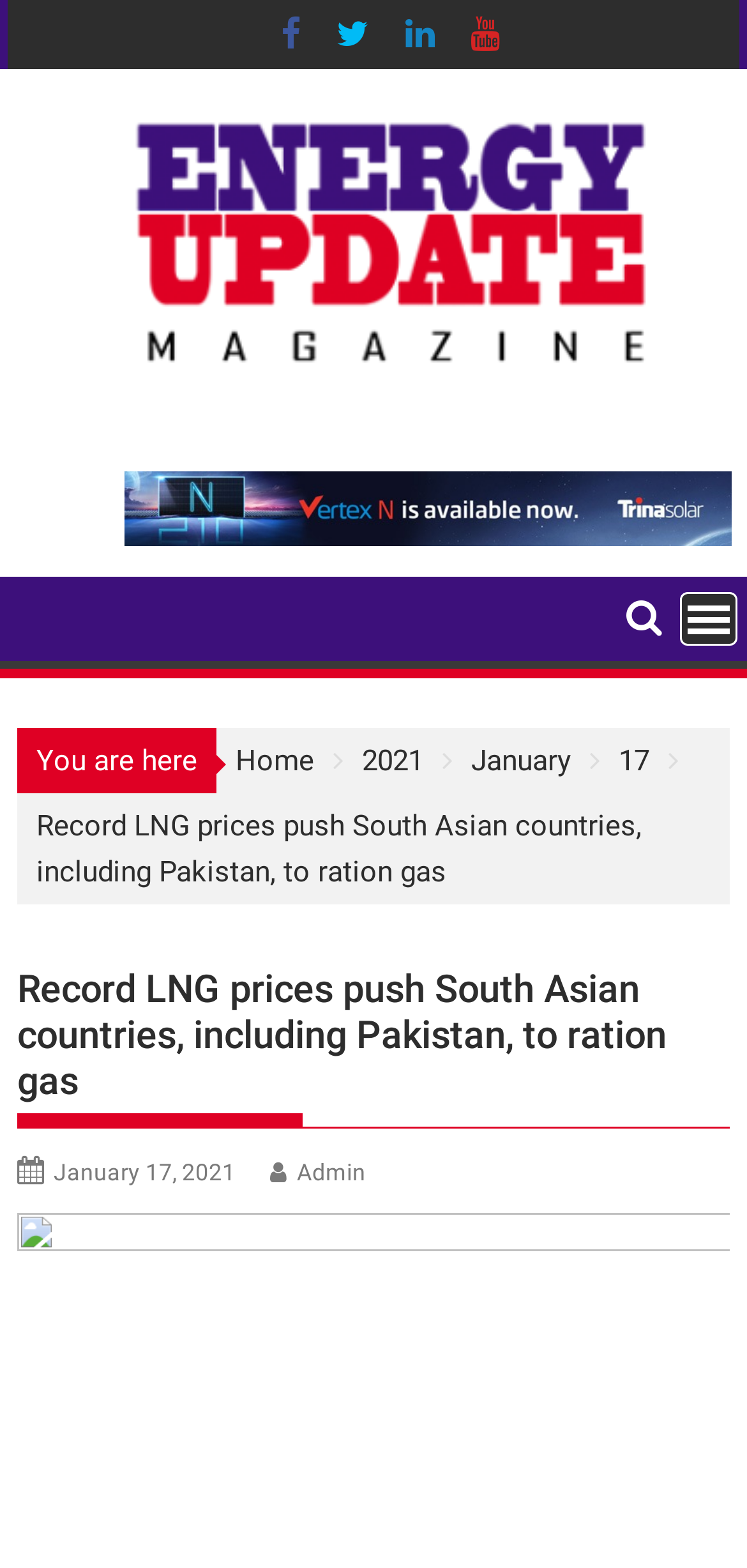Explain the contents of the webpage comprehensively.

The webpage is about Energy Update, providing news and updates related to Power, Nuclear, Solar, Renewable Energy in Pakistan. 

At the top, there are four social media links, aligned horizontally, with icons represented by '\uf09a', '\uf099', '\uf0e1', and '\uf167'. 

Below these social media links, there is a large banner ad that spans almost the entire width of the page. 

To the right of the banner ad, there is a MENU link with a popup menu. 

On the left side of the page, there is a navigation section with links to 'Home', '2021', 'January', and '17', indicating the current location of the user. 

Below the navigation section, there is a news article with a heading that reads "Record LNG prices push South Asian countries, including Pakistan, to ration gas". The article has a timestamp of "January 17, 2021" and is attributed to "Admin".